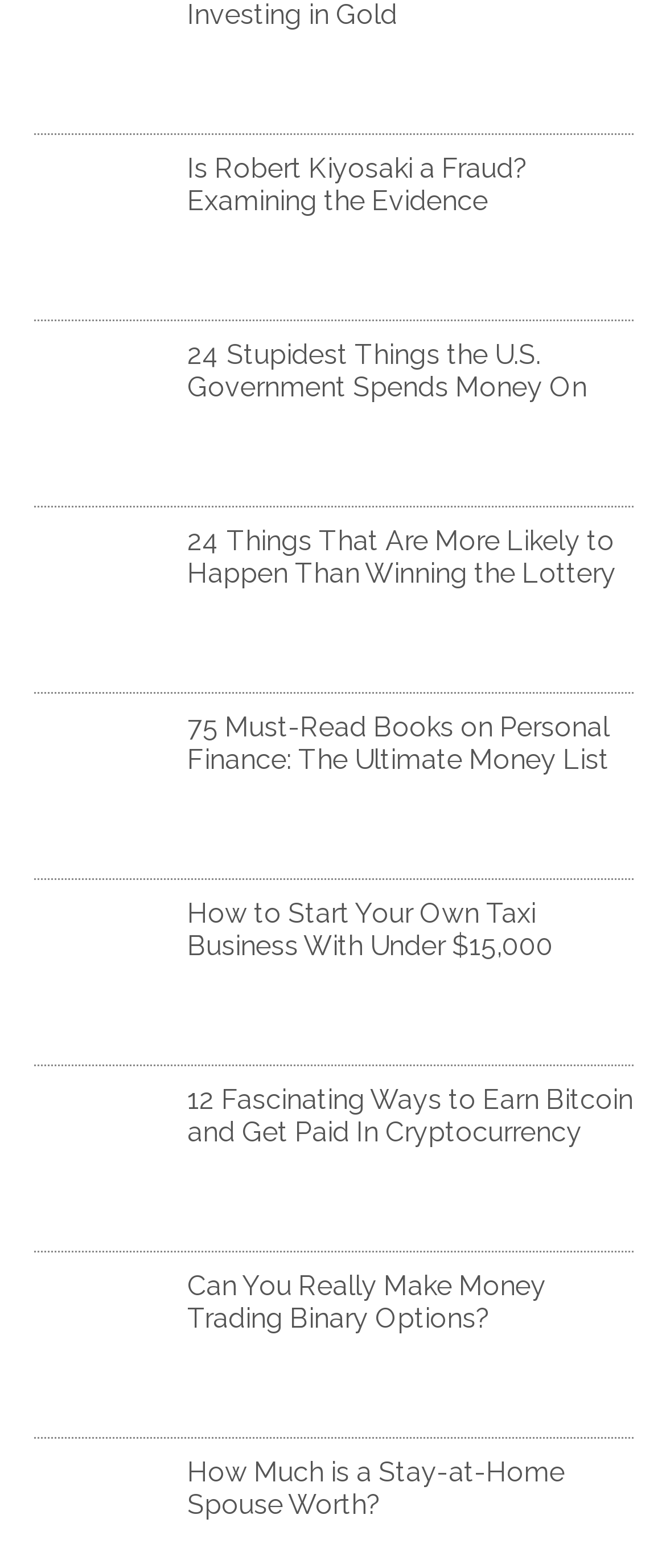What is the topic of the first heading?
Look at the image and respond with a one-word or short-phrase answer.

Robert Kiyosaki